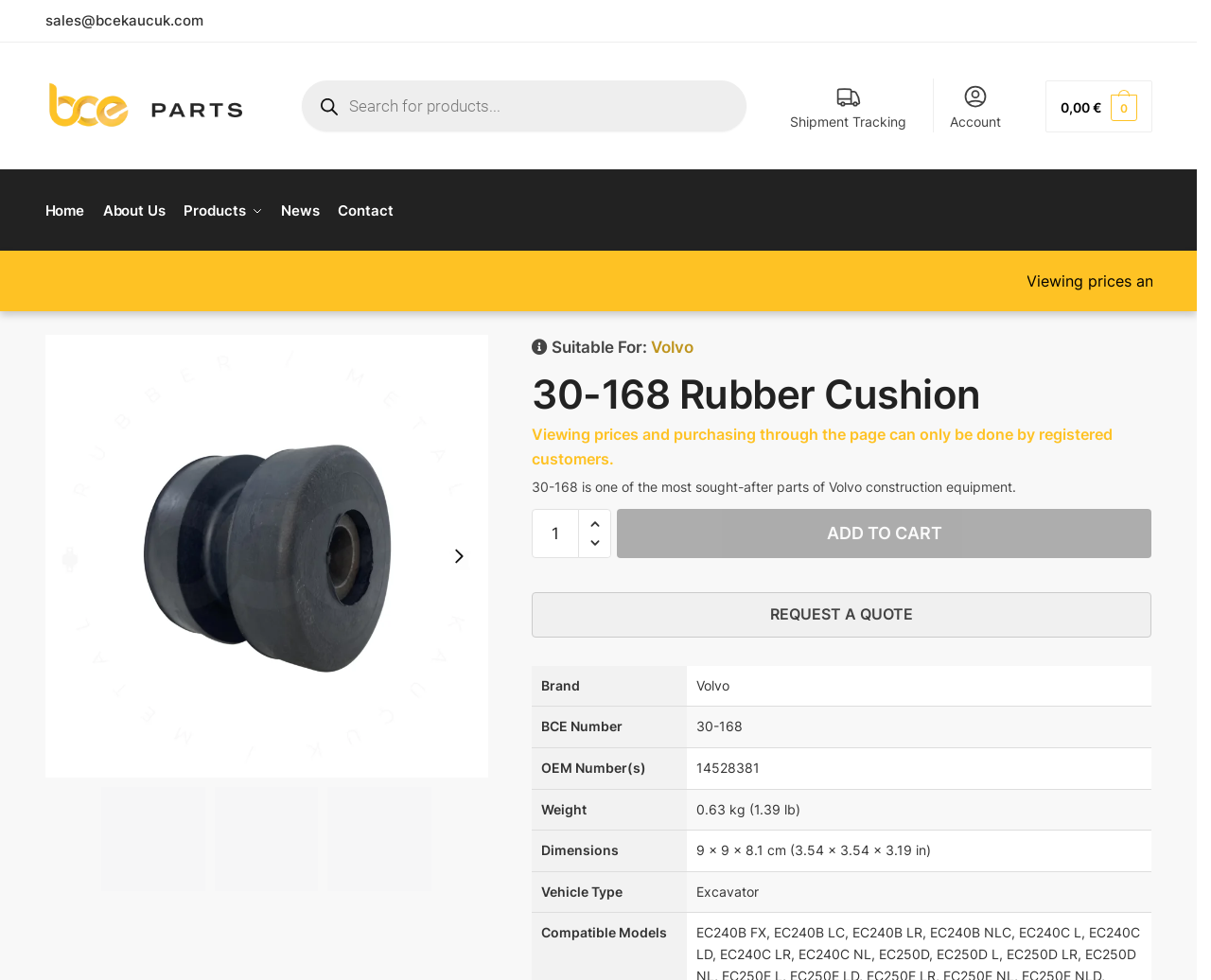Specify the bounding box coordinates (top-left x, top-left y, bottom-right x, bottom-right y) of the UI element in the screenshot that matches this description: Add to cart

[0.51, 0.476, 0.951, 0.526]